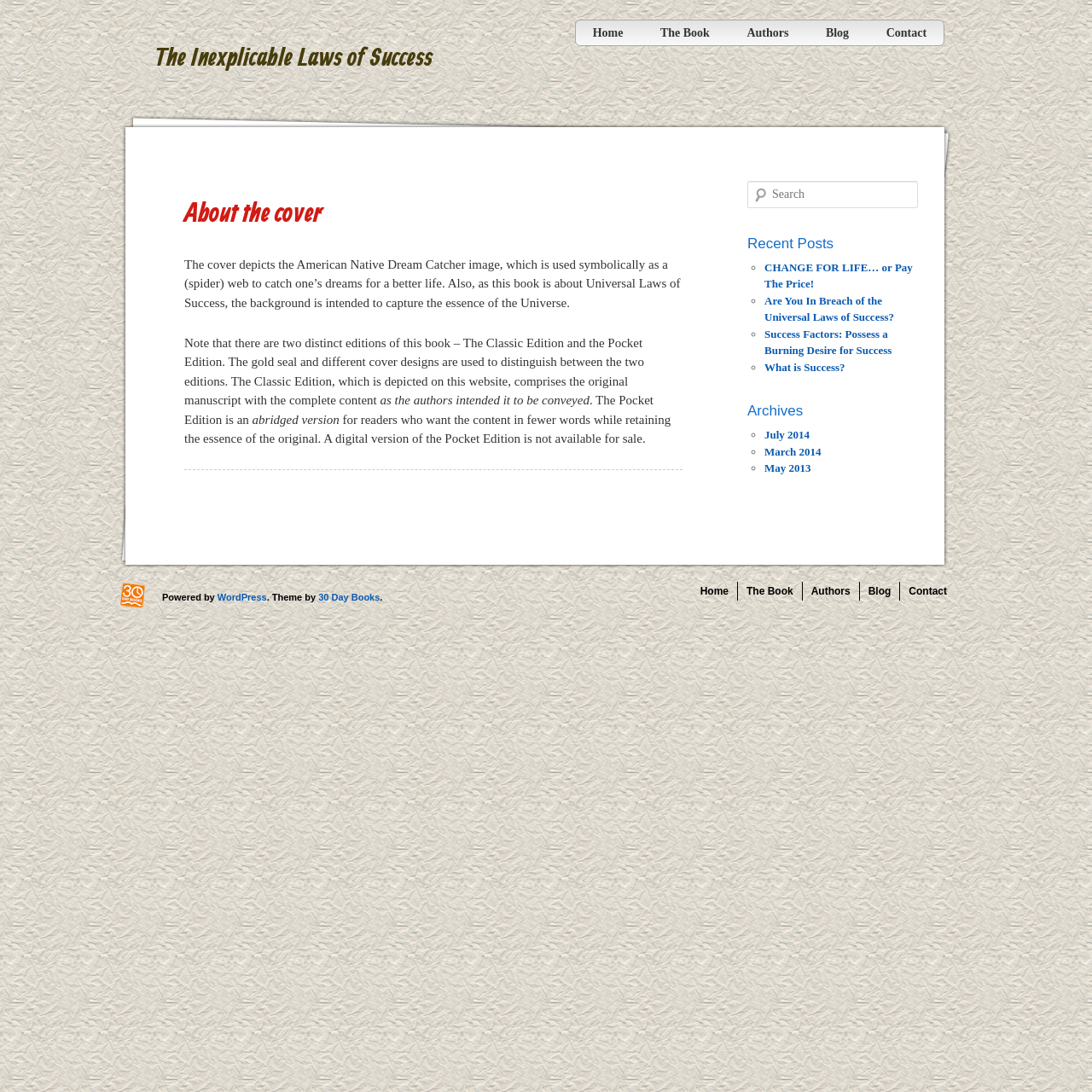Please identify the bounding box coordinates of the element I should click to complete this instruction: 'View the 'Recent Posts''. The coordinates should be given as four float numbers between 0 and 1, like this: [left, top, right, bottom].

[0.684, 0.216, 0.847, 0.229]